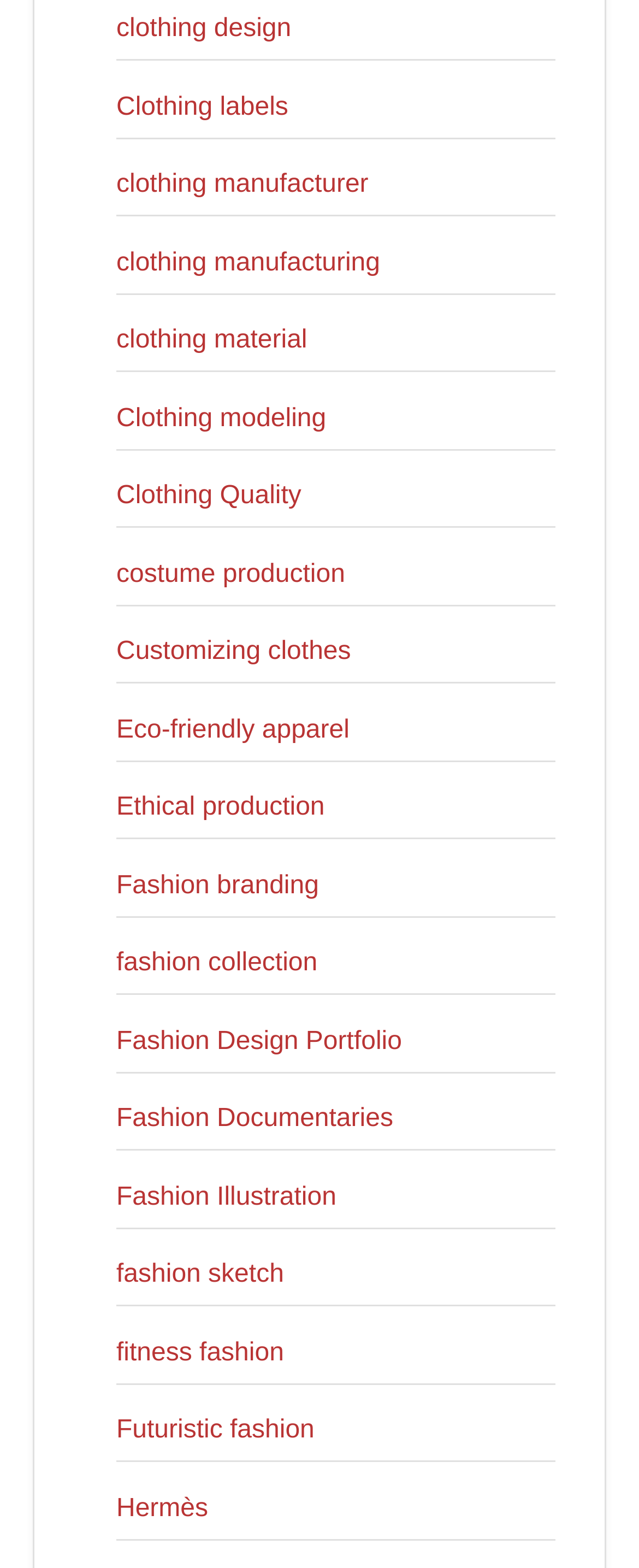Please identify the bounding box coordinates of the area that needs to be clicked to follow this instruction: "View fashion collection".

[0.182, 0.605, 0.497, 0.623]